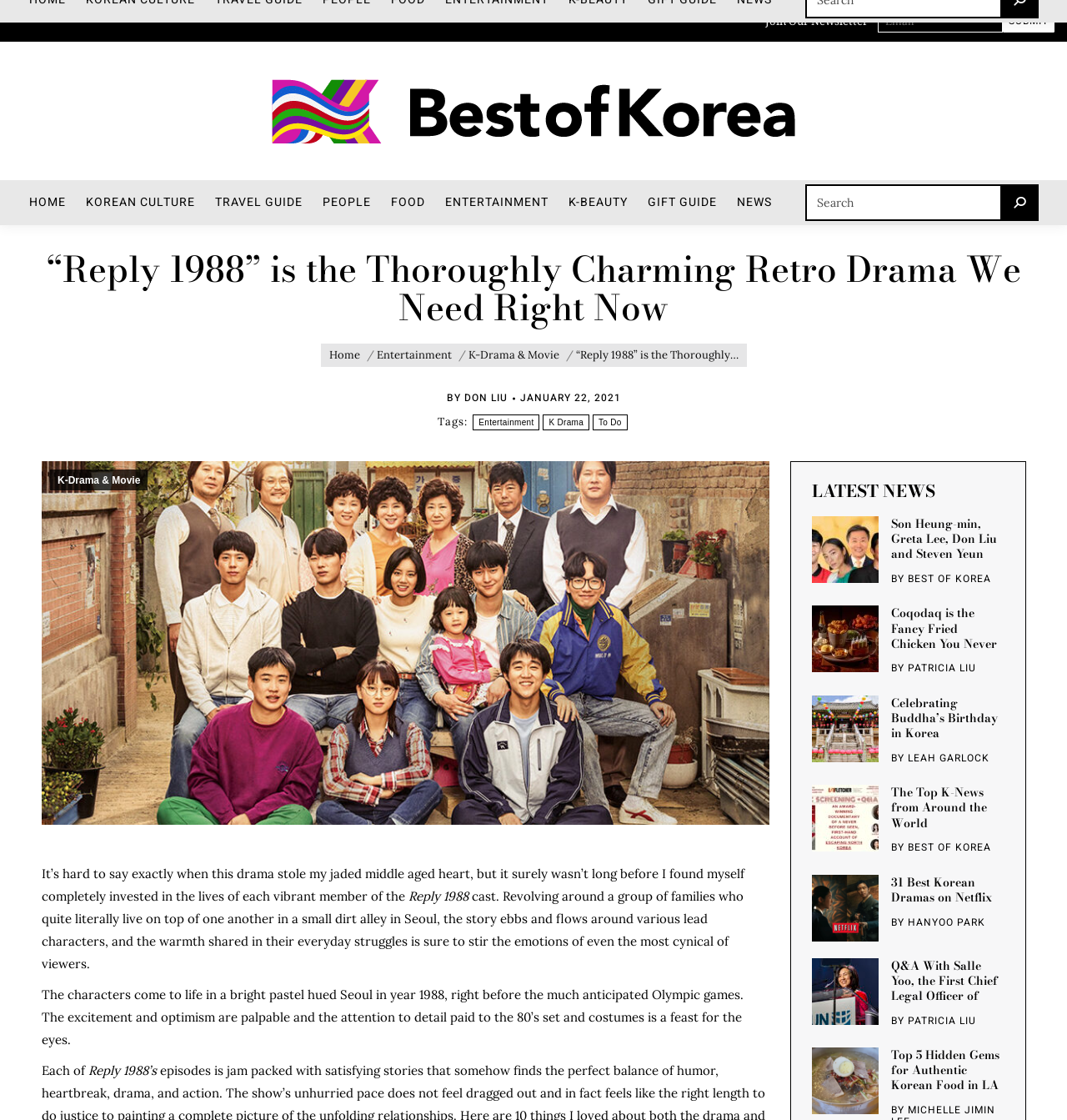What is the topic of the article?
Based on the image, please offer an in-depth response to the question.

I found the topic of the article by looking at the link elements with the text 'K-Drama & Movie' and 'Entertainment' which are located in the breadcrumb navigation and the tags section of the webpage.